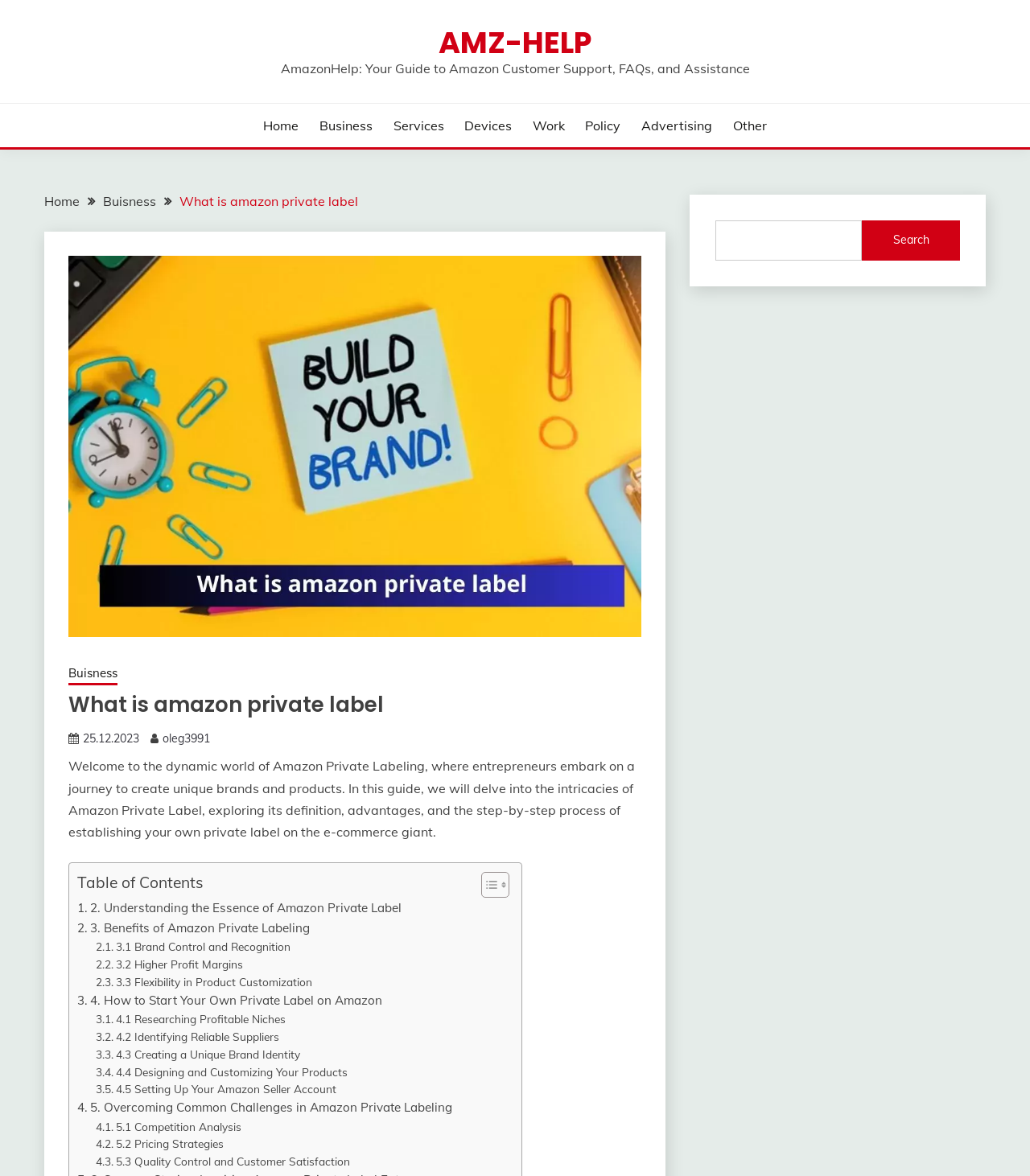Please identify the bounding box coordinates of the clickable area that will fulfill the following instruction: "Click on the 'Home' link". The coordinates should be in the format of four float numbers between 0 and 1, i.e., [left, top, right, bottom].

[0.256, 0.098, 0.29, 0.115]